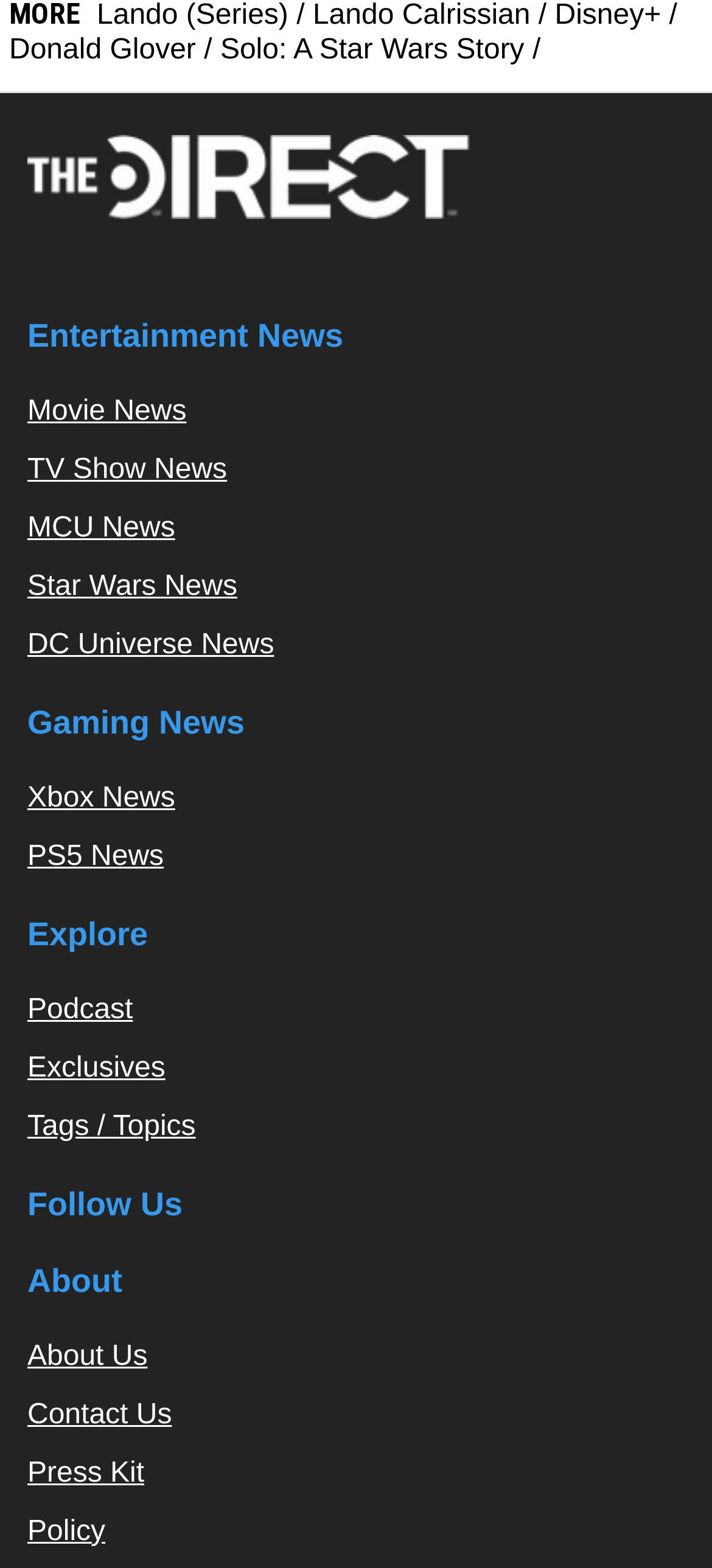What is the name of the website's podcast?
Answer the question using a single word or phrase, according to the image.

The Direct